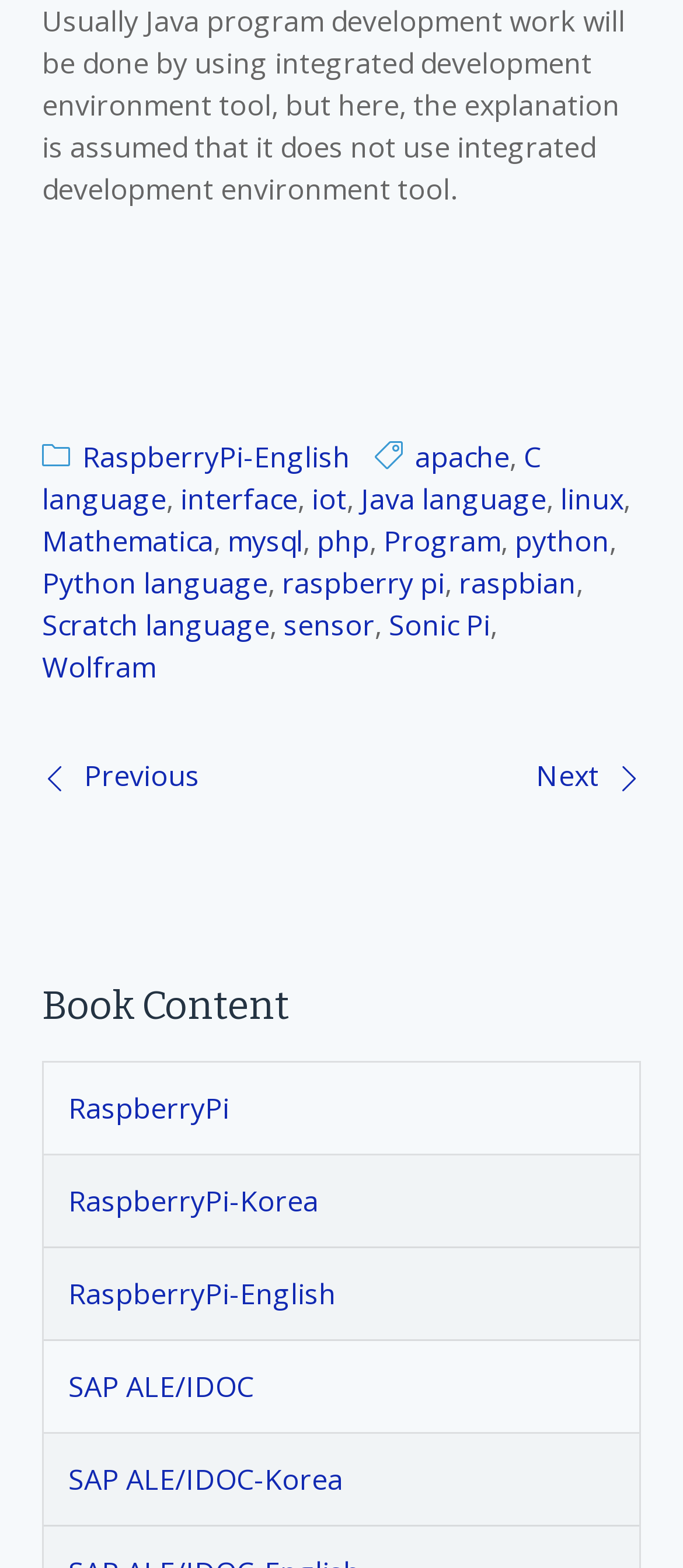Carefully examine the image and provide an in-depth answer to the question: How many StaticText elements are on the page?

I counted the number of StaticText elements on the page and found three: the one with the text 'Usually Java program development...', the one with the text 'RaspberryPi', and the one with the text 'SAP ALE/IDOC'.